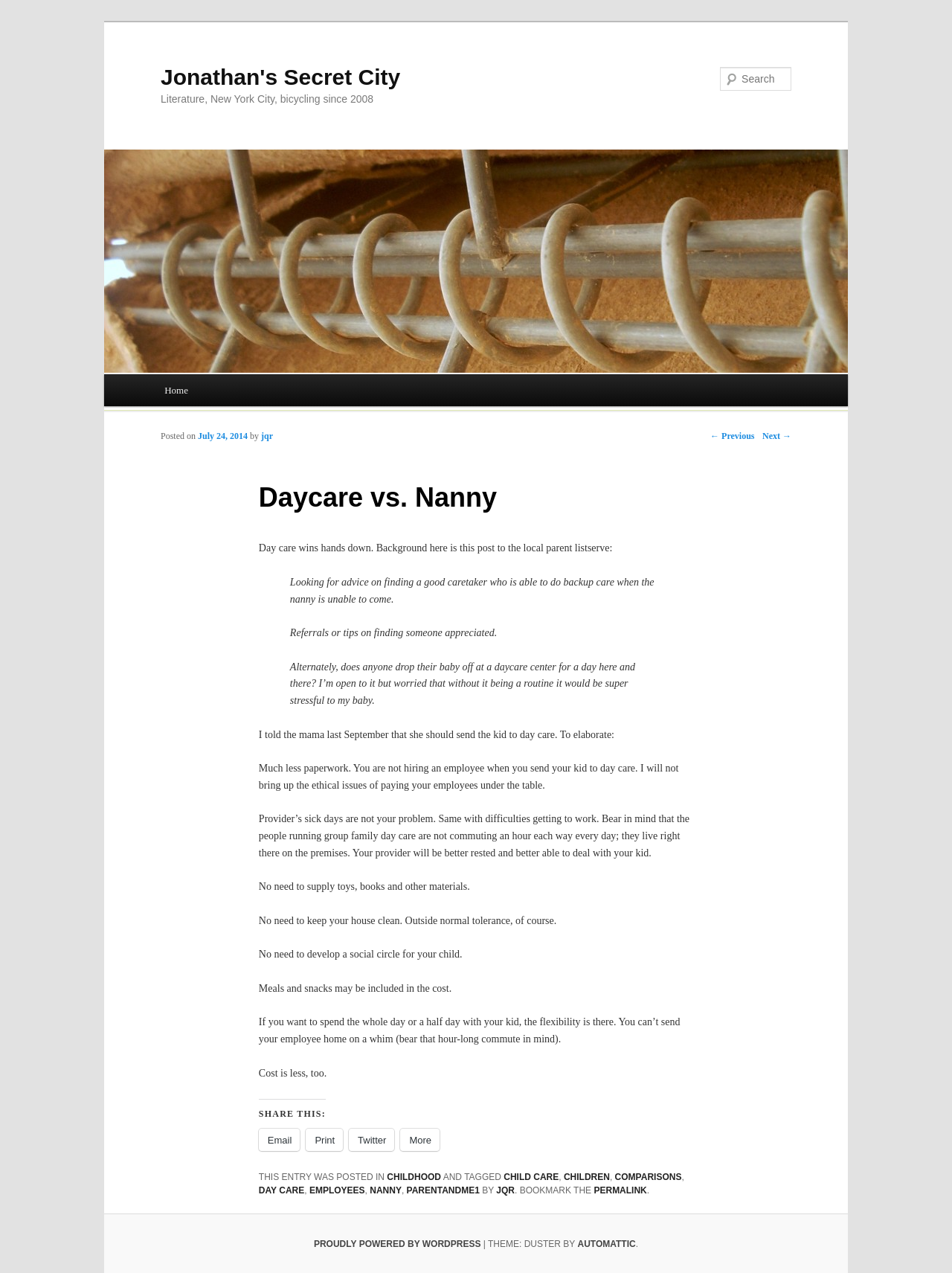Please indicate the bounding box coordinates for the clickable area to complete the following task: "View the post tagged as CHILD CARE". The coordinates should be specified as four float numbers between 0 and 1, i.e., [left, top, right, bottom].

[0.529, 0.92, 0.587, 0.928]